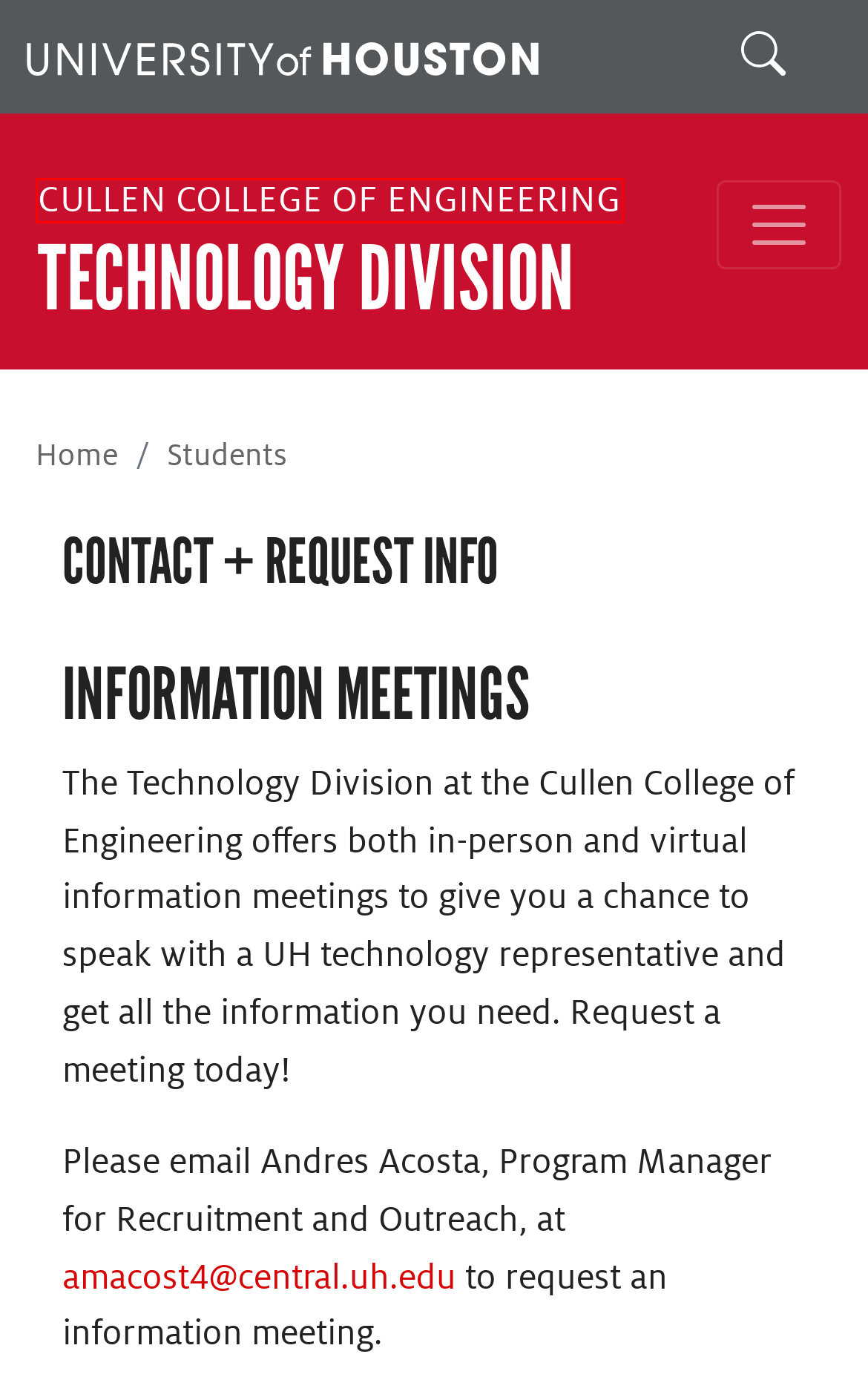Given a screenshot of a webpage with a red bounding box highlighting a UI element, determine which webpage description best matches the new webpage that appears after clicking the highlighted element. Here are the candidates:
A. EIR Accessibility - University of Houston
B. Texas.gov | The Official Website of the State of Texas
C. University of Houston
D. University of Houston - University of Houston System
E. Apply Texas
F. UH Map
G. UHS - Division of Administration&Finance - Office of Finance
H. University of Houston Cullen College of Engineering

H